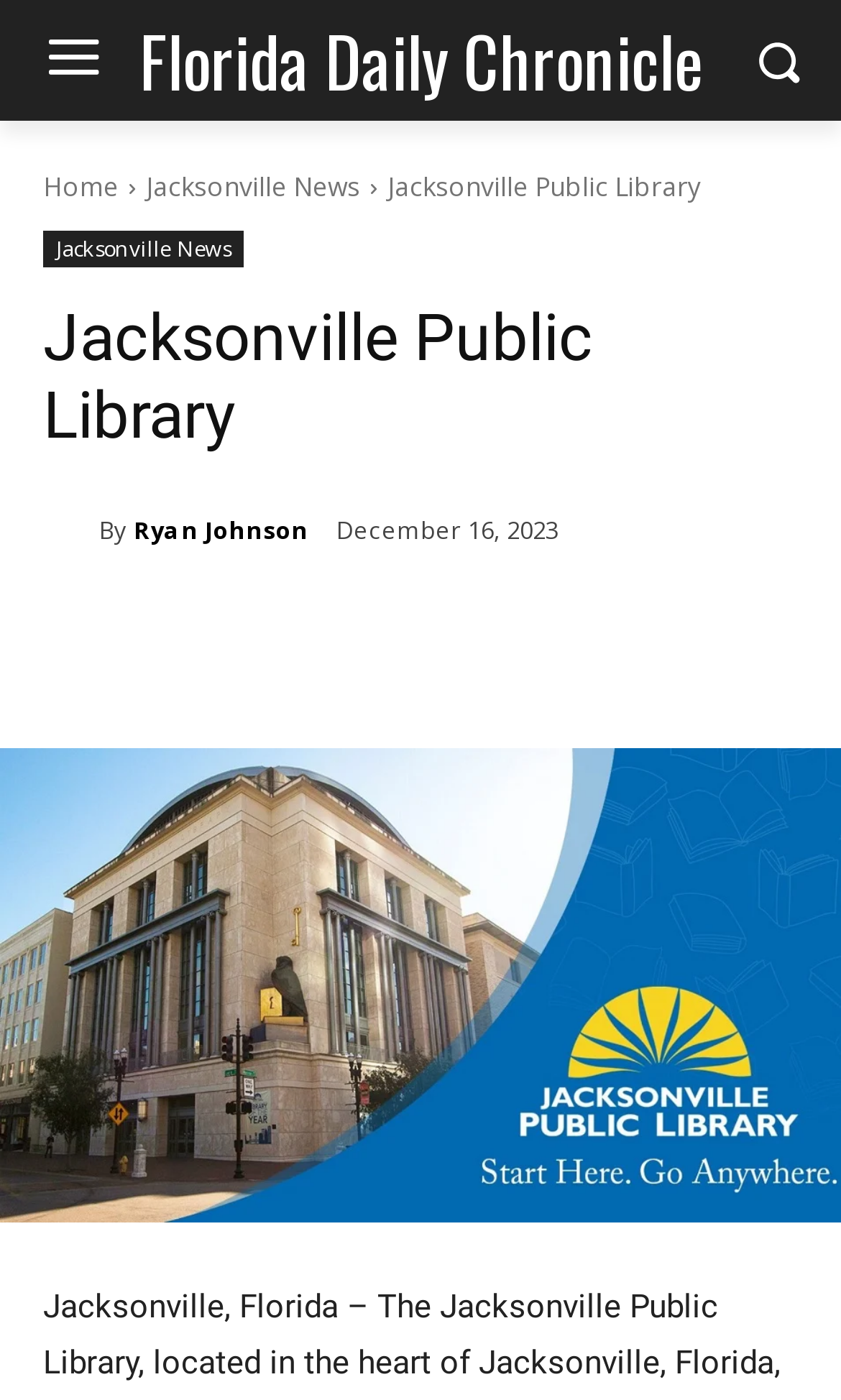When was the article published?
Can you provide a detailed and comprehensive answer to the question?

The publication date can be found in the time element at coordinates [0.4, 0.367, 0.664, 0.39], which contains the StaticText element with the text 'December 16, 2023'.